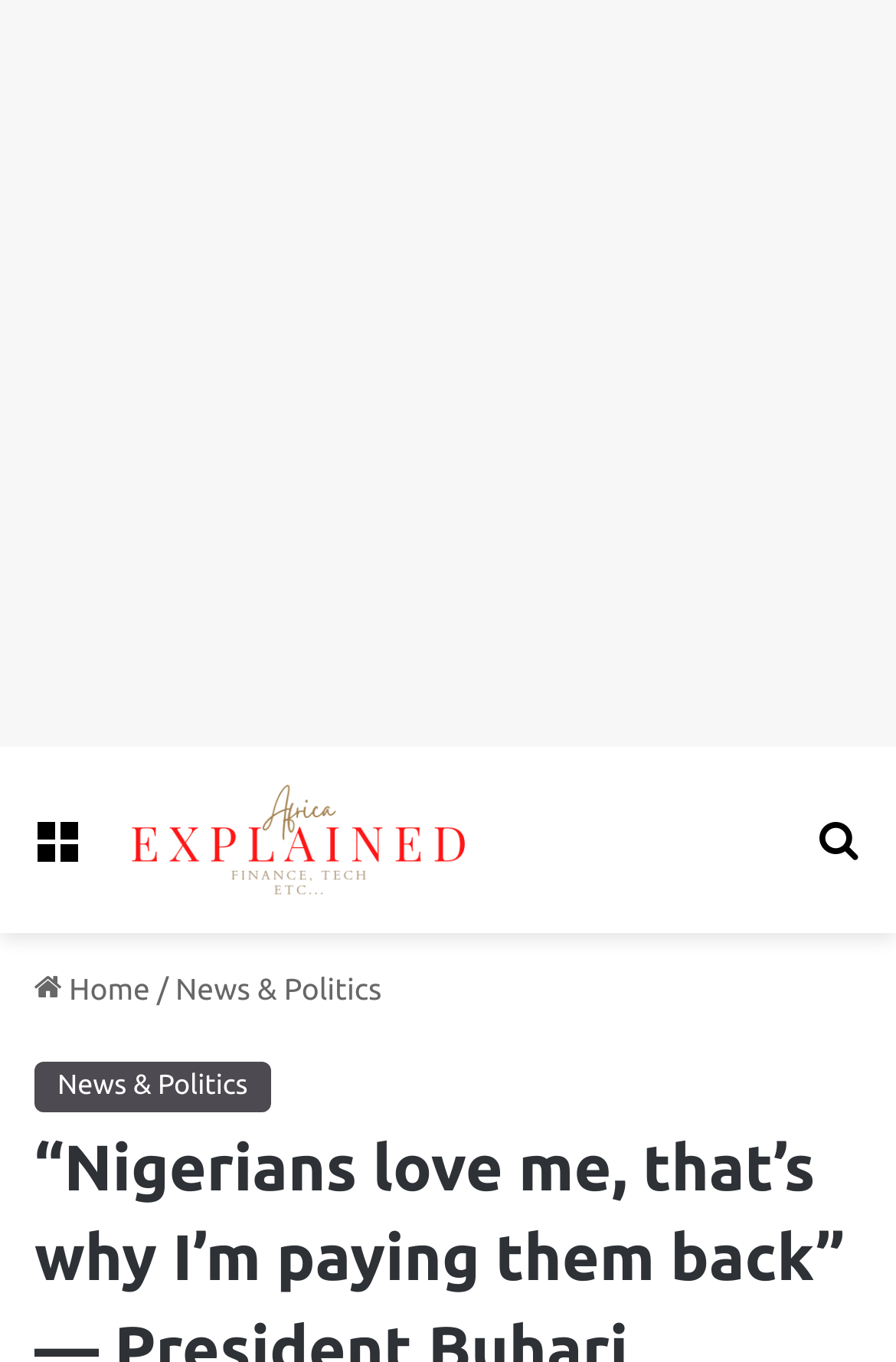Find the bounding box coordinates of the UI element according to this description: "Menu".

[0.038, 0.591, 0.09, 0.667]